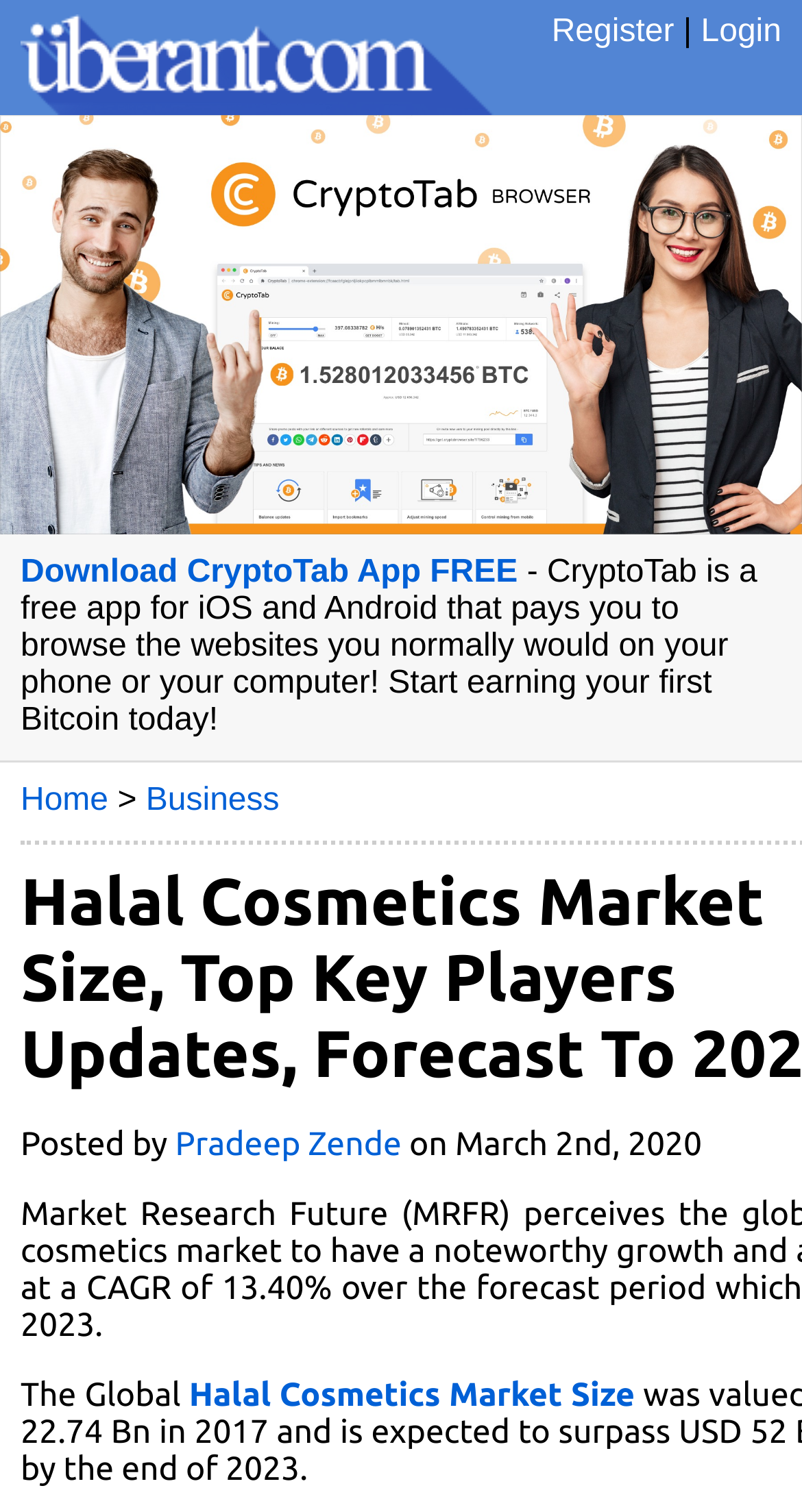Determine the bounding box coordinates for the UI element with the following description: "Halal Cosmetics Market Size". The coordinates should be four float numbers between 0 and 1, represented as [left, top, right, bottom].

[0.236, 0.911, 0.792, 0.935]